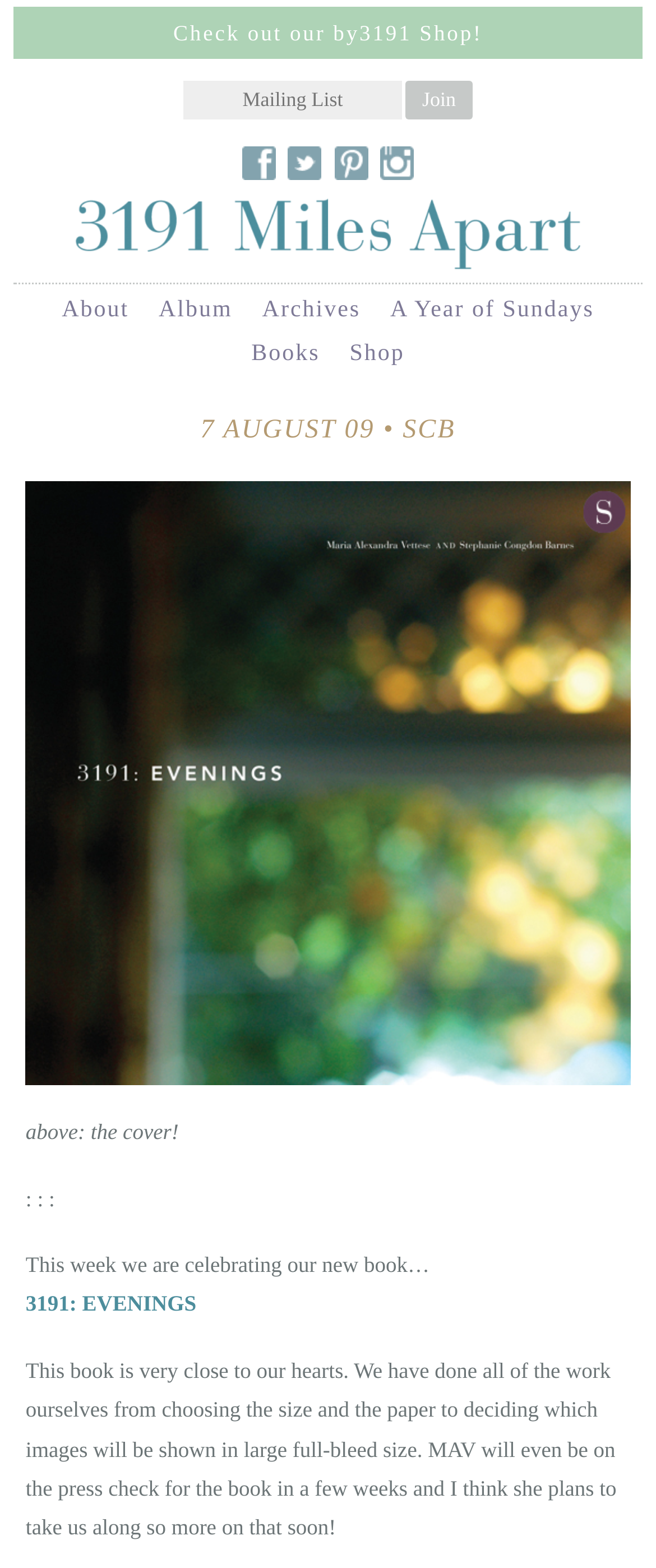Identify the bounding box coordinates of the section to be clicked to complete the task described by the following instruction: "Click the 'Join' button". The coordinates should be four float numbers between 0 and 1, formatted as [left, top, right, bottom].

[0.618, 0.051, 0.72, 0.076]